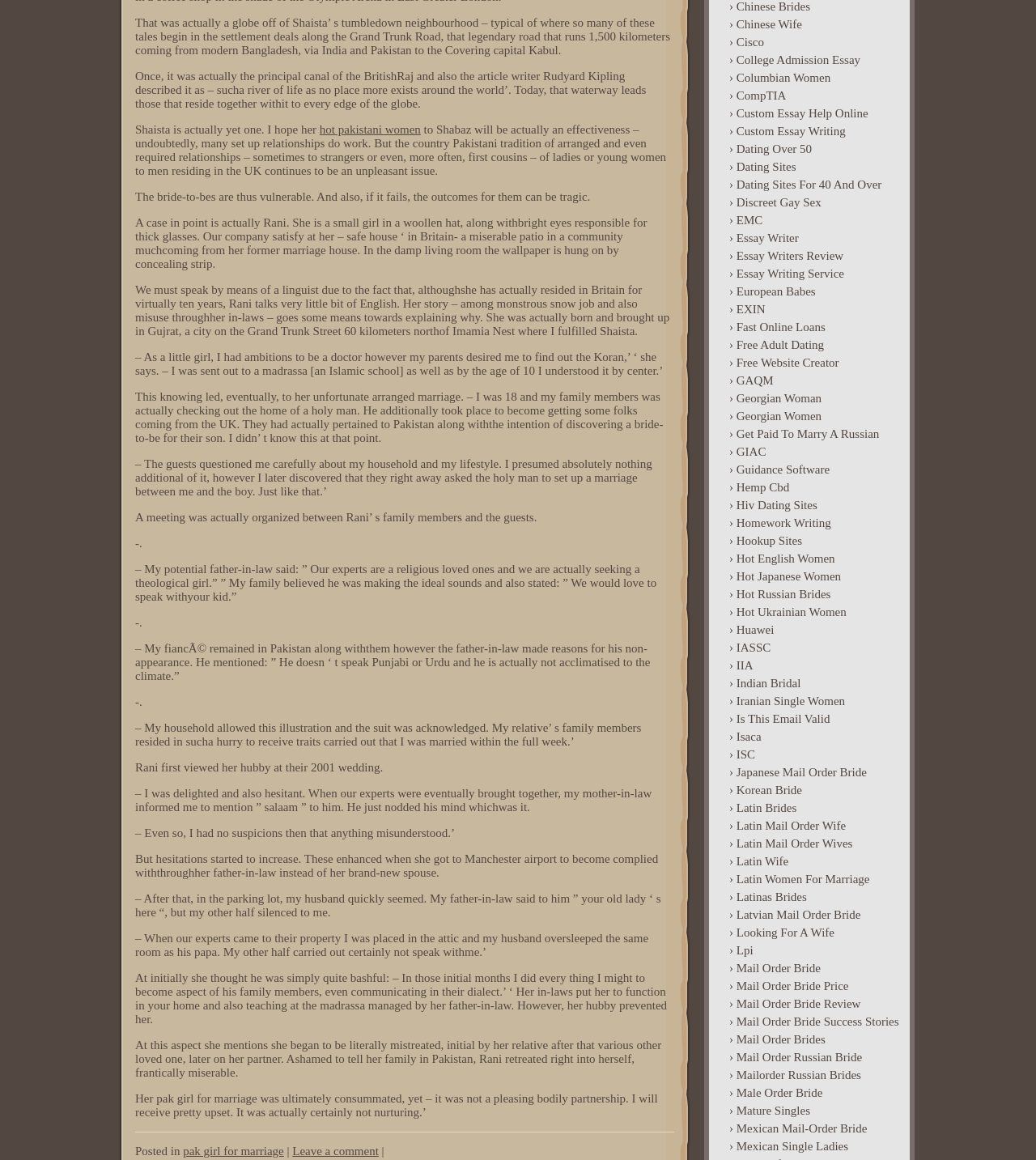Determine the bounding box coordinates of the region that needs to be clicked to achieve the task: "go to the page about pak girl for marriage".

[0.177, 0.987, 0.274, 0.998]